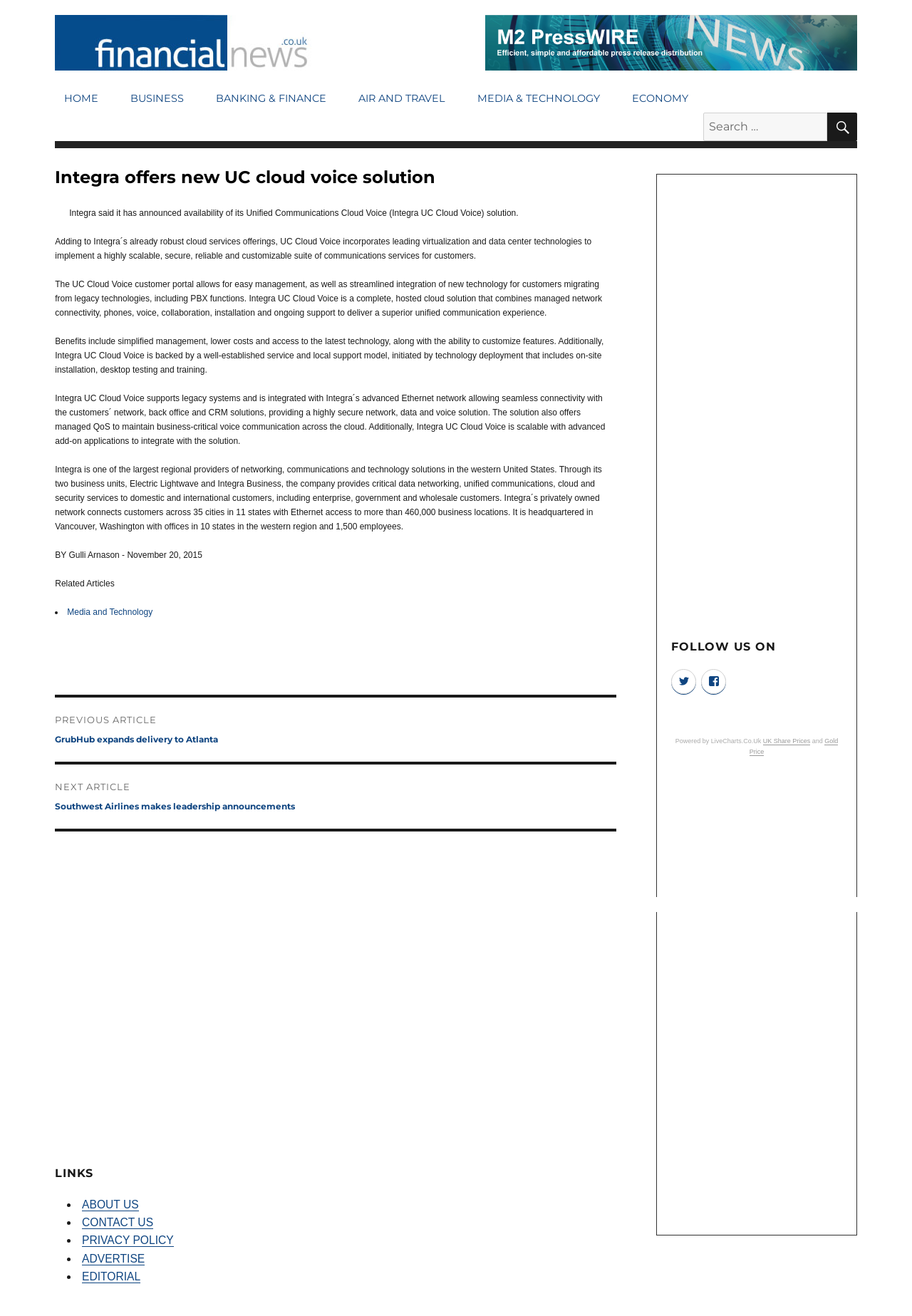Provide the bounding box coordinates, formatted as (top-left x, top-left y, bottom-right x, bottom-right y), with all values being floating point numbers between 0 and 1. Identify the bounding box of the UI element that matches the description: aria-label="Advertisement" name="aswift_1" title="Advertisement"

[0.739, 0.145, 0.925, 0.47]